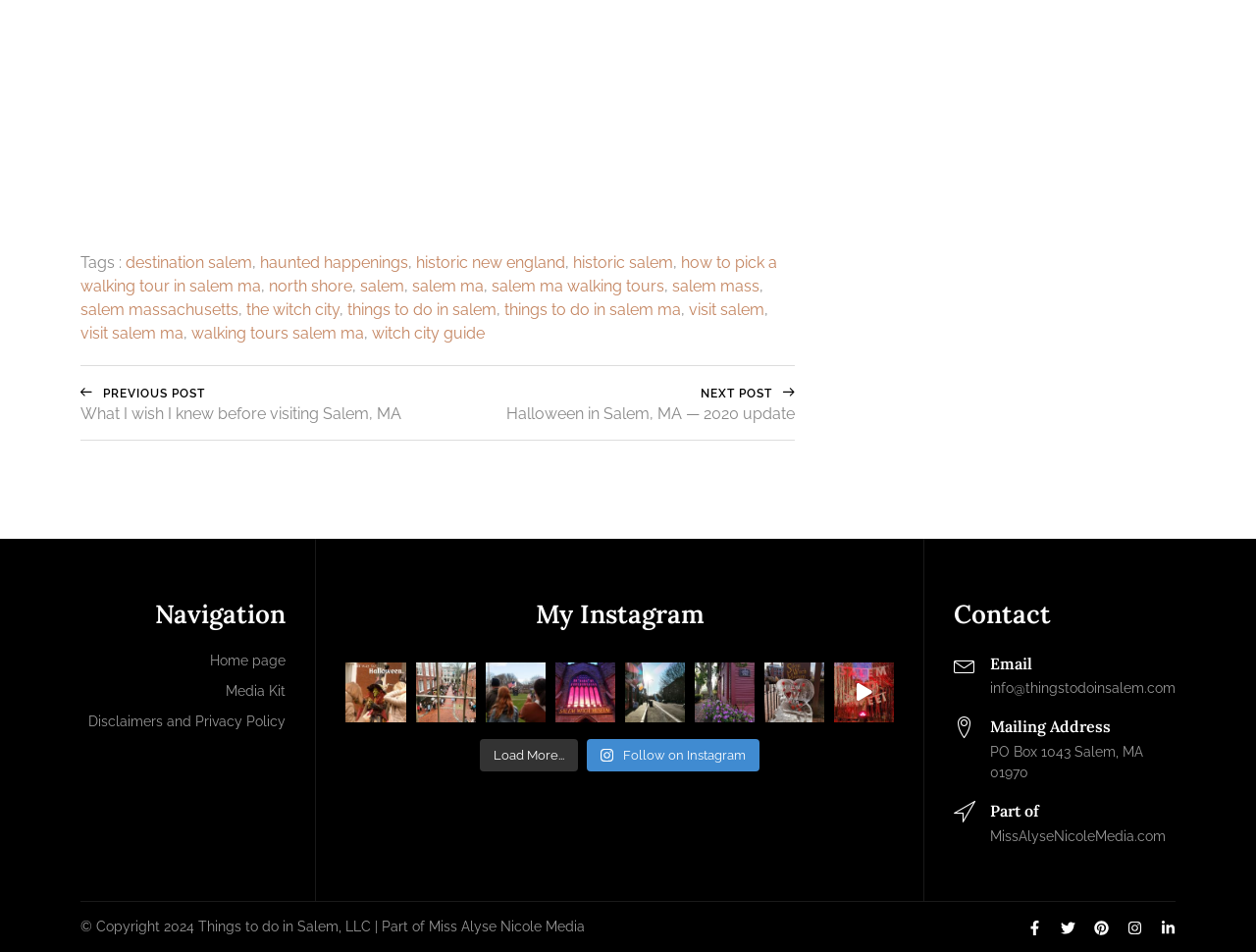Please find the bounding box coordinates of the element's region to be clicked to carry out this instruction: "Share on Facebook".

None